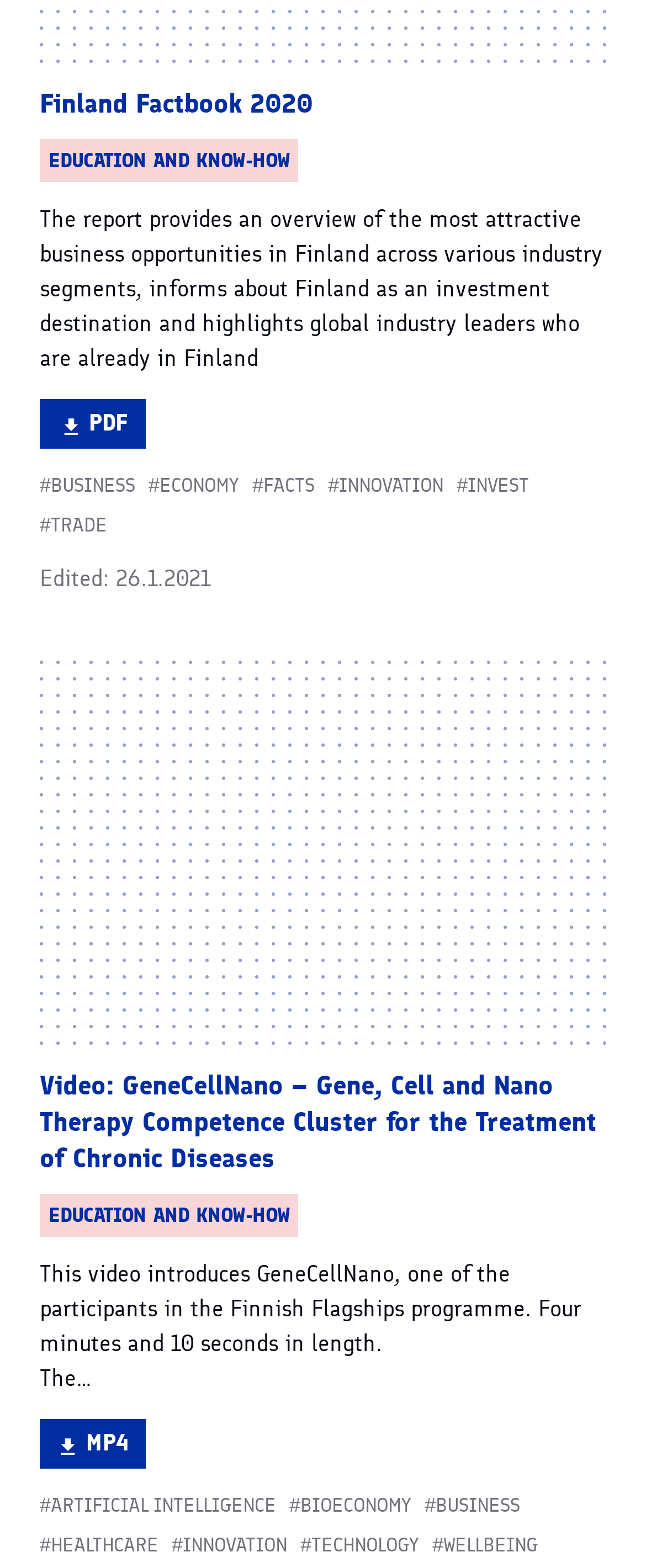Locate the bounding box coordinates of the element's region that should be clicked to carry out the following instruction: "Download the Finland Factbook 2020 in PDF format". The coordinates need to be four float numbers between 0 and 1, i.e., [left, top, right, bottom].

[0.062, 0.254, 0.226, 0.286]